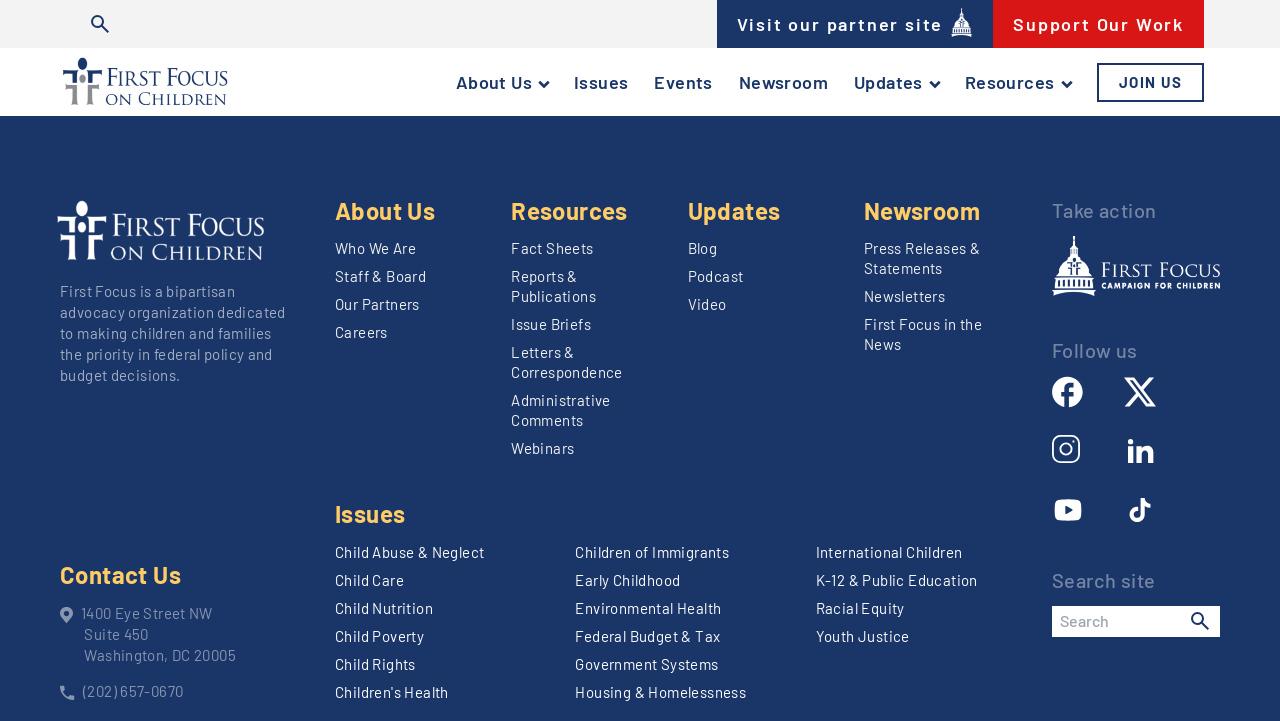What is the address of the organization?
Based on the image, please offer an in-depth response to the question.

I found the answer by looking at the 'Contact Us' section, where there are three StaticText elements: '1400 Eye Street NW', 'Suite 450', and 'Washington, DC 20005'. These together form the address of the organization.